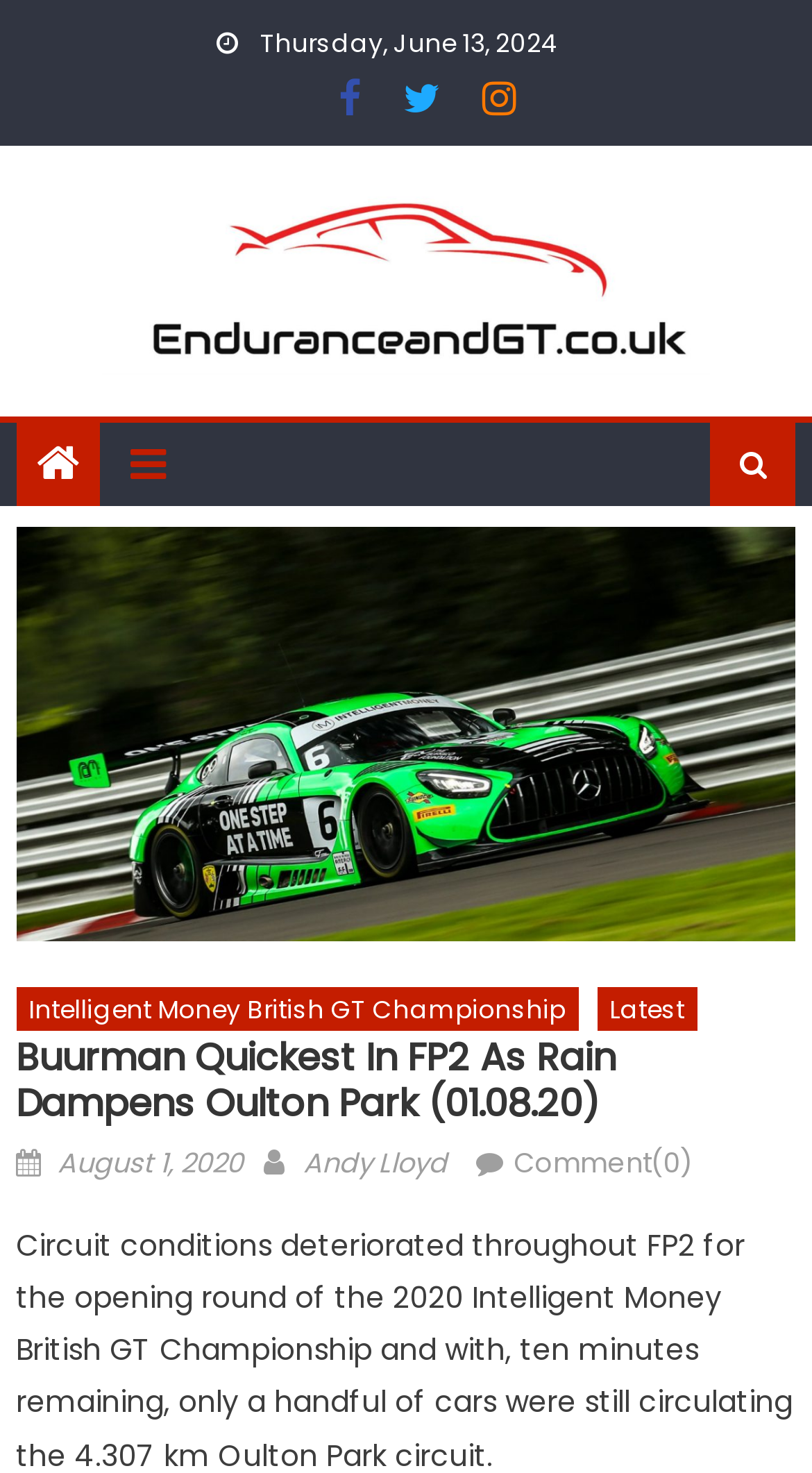Describe all the key features and sections of the webpage thoroughly.

The webpage appears to be an article about the 2020 Intelligent Money British GT Championship. At the top, there is a date "Thursday, June 13, 2024" displayed prominently. Below the date, there are four social media links, represented by icons, aligned horizontally. 

To the right of the social media links, there is a large banner with the text "Endurance and GT" and an accompanying image that spans almost the entire width of the page. 

Below the banner, there is a section with a heading "Buurman Quickest In FP2 As Rain Dampens Oulton Park (01.08.20)" which is the main title of the article. The article's metadata is displayed below the heading, including the text "Posted on", the date "August 1, 2020", the author "Andy Lloyd", and a link to comments with zero comments. 

Above the article's metadata, there are two more links, "Intelligent Money British GT Championship" and "Latest", aligned horizontally. The entire article's content is contained within a figure element that spans the entire width of the page.